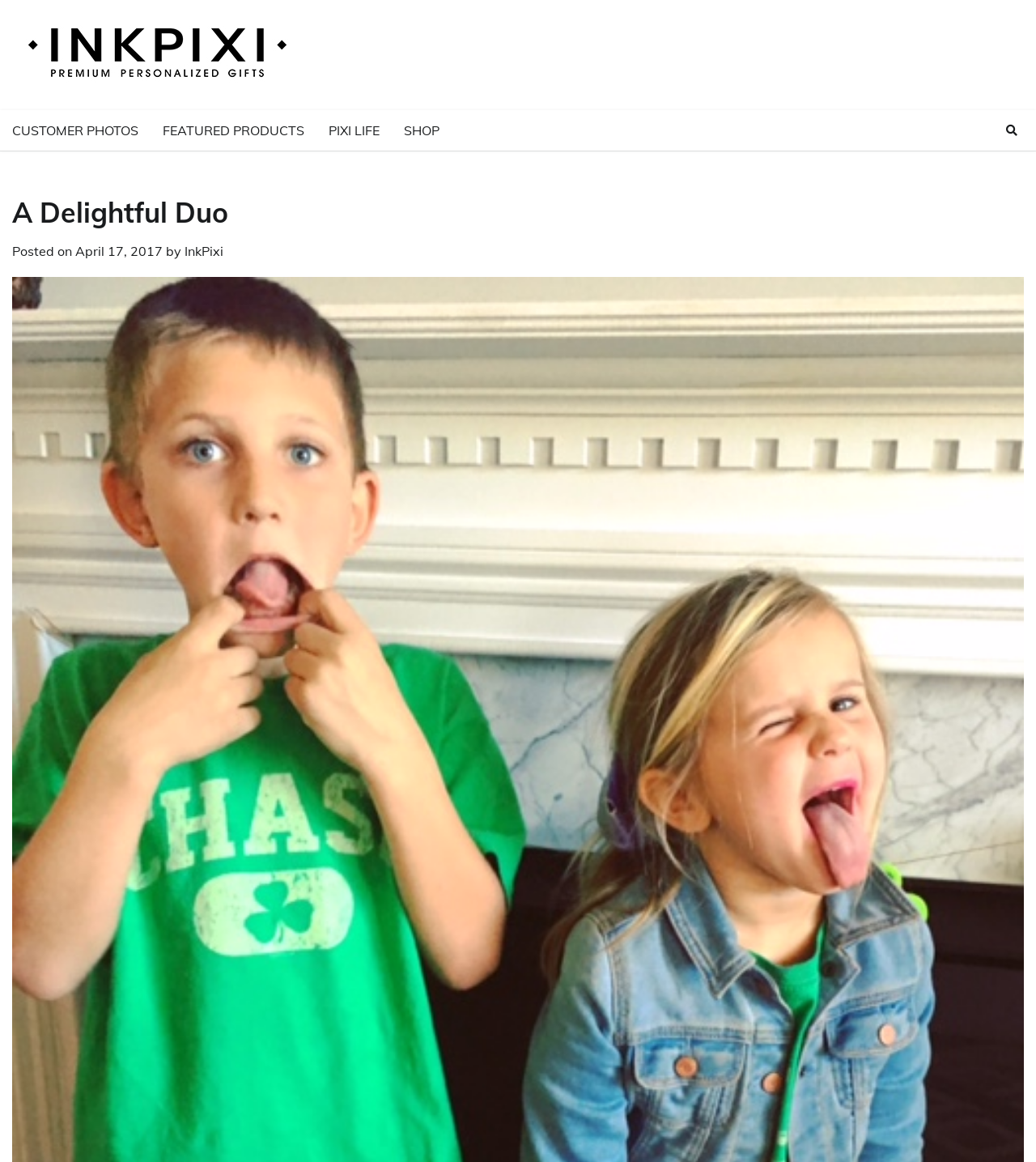What is the first link on the top navigation bar?
Please look at the screenshot and answer in one word or a short phrase.

CUSTOMER PHOTOS